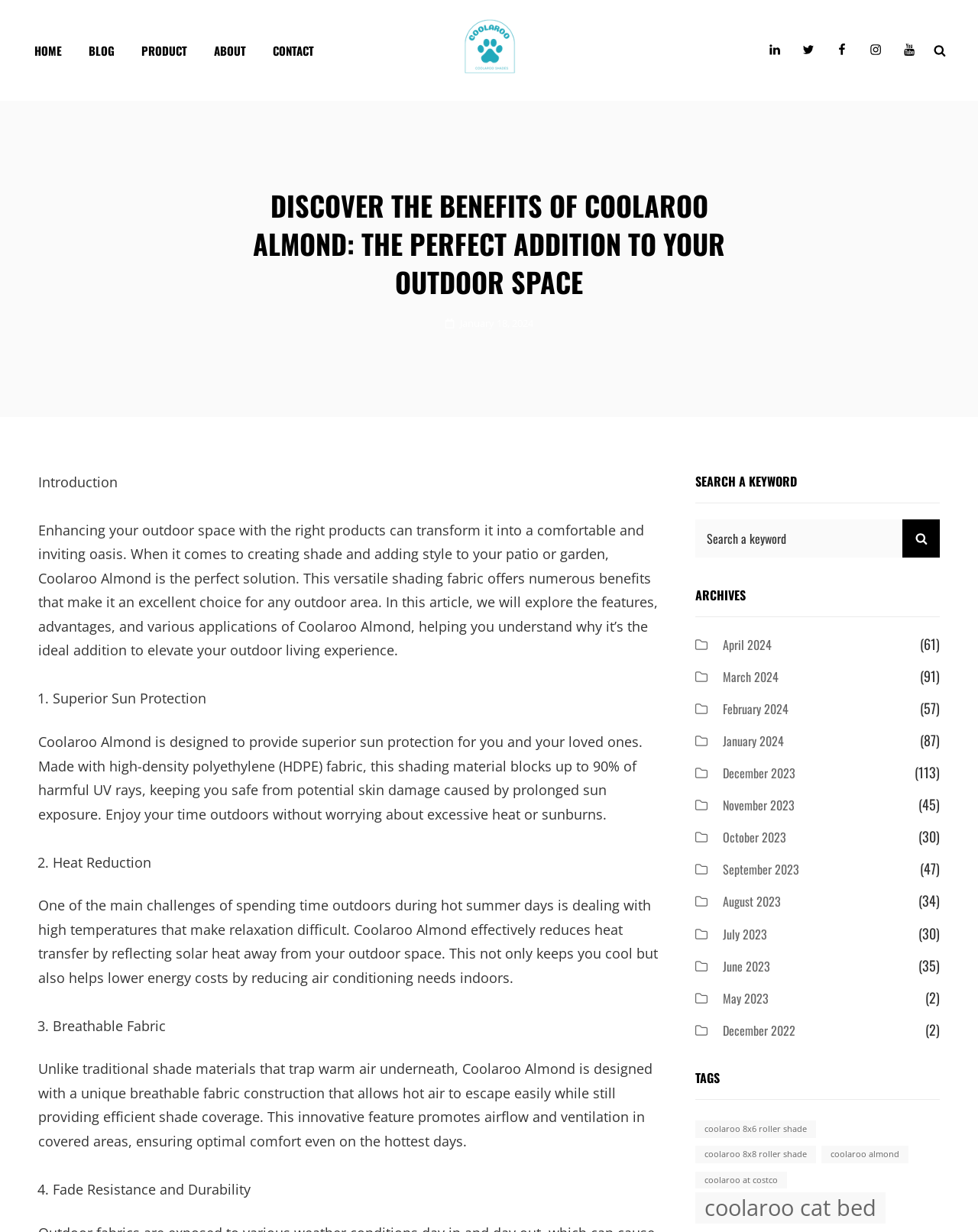Please provide the main heading of the webpage content.

DISCOVER THE BENEFITS OF COOLAROO ALMOND: THE PERFECT ADDITION TO YOUR OUTDOOR SPACE